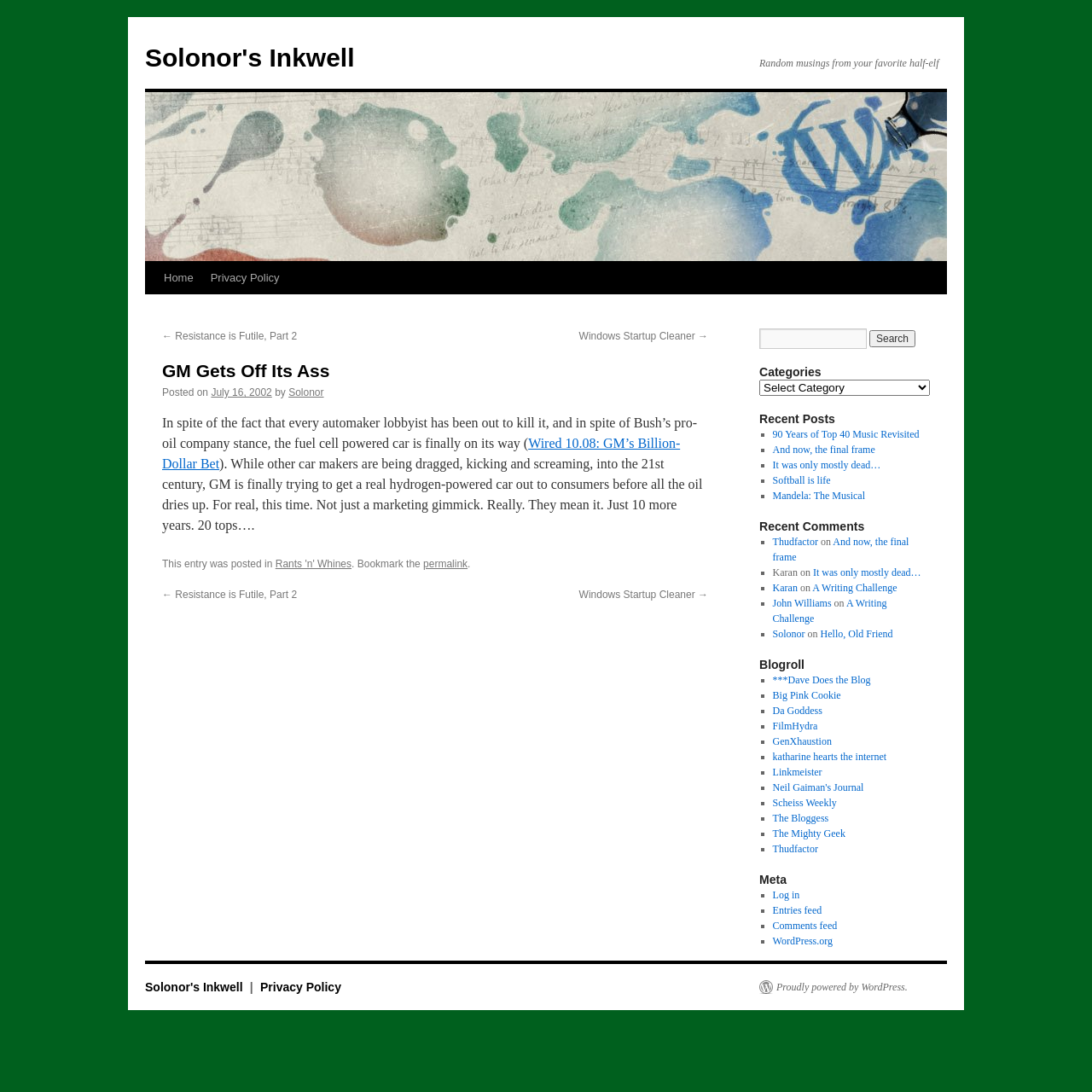Please specify the bounding box coordinates of the clickable section necessary to execute the following command: "Check the categories".

[0.695, 0.348, 0.852, 0.362]